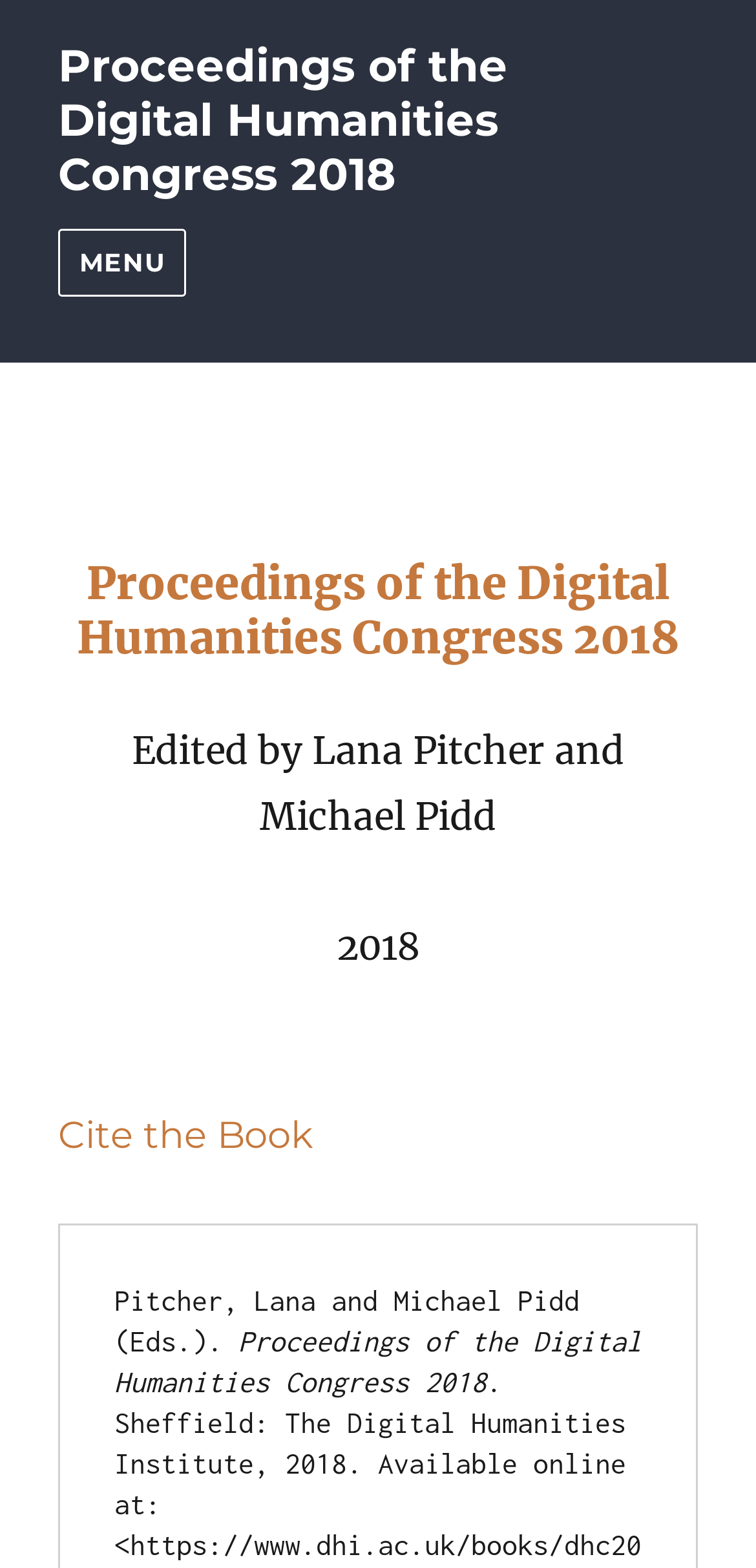What is the format of the citation information?
Using the details from the image, give an elaborate explanation to answer the question.

I found the answer by looking at the static text element with the text 'Pitcher, Lana and Michael Pidd  (Eds.).' which is in the author-year format.